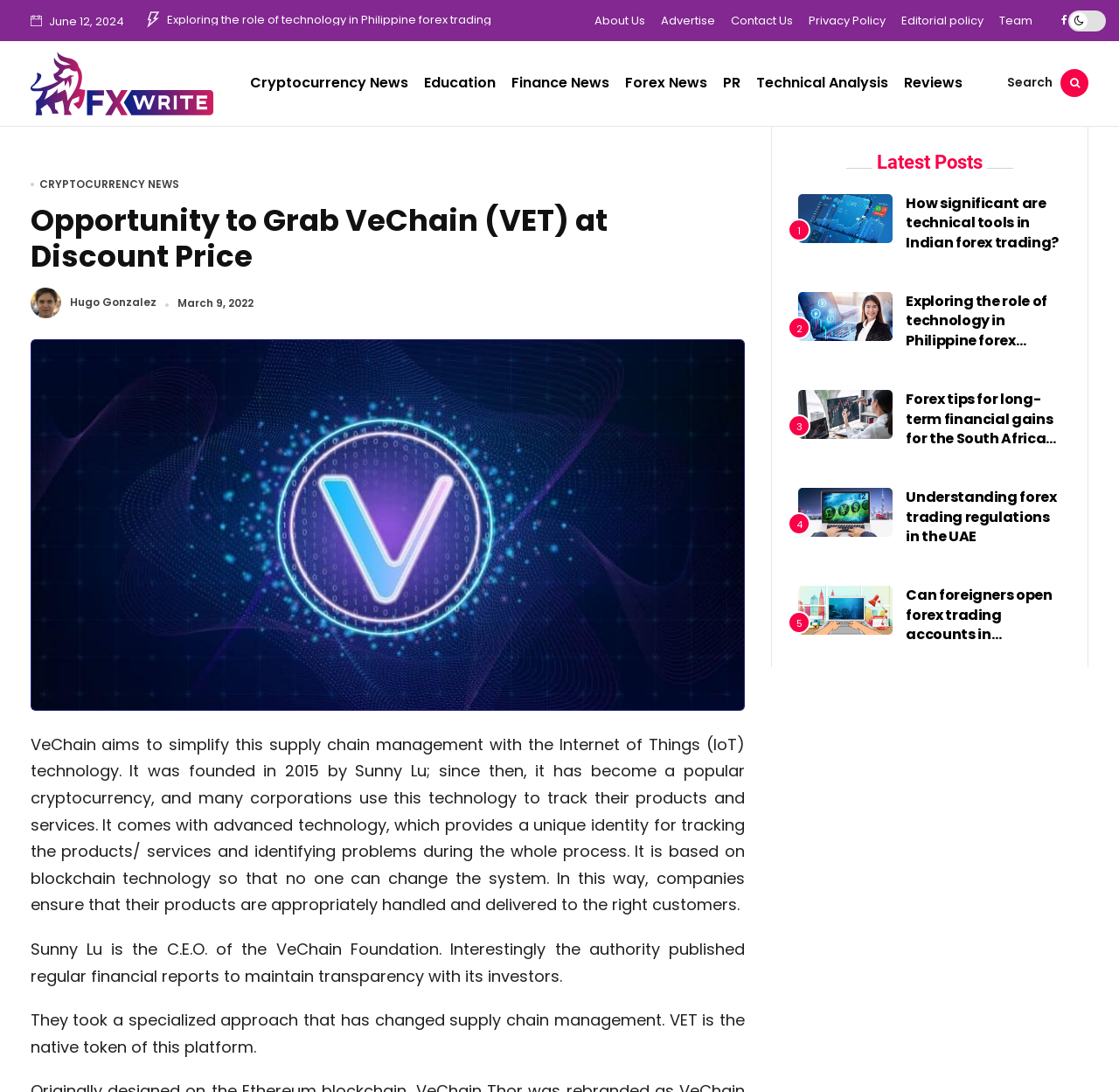Please locate the bounding box coordinates of the element that should be clicked to complete the given instruction: "Read the 'Opportunity to Grab VeChain (VET) at Discount Price' article".

[0.027, 0.186, 0.666, 0.251]